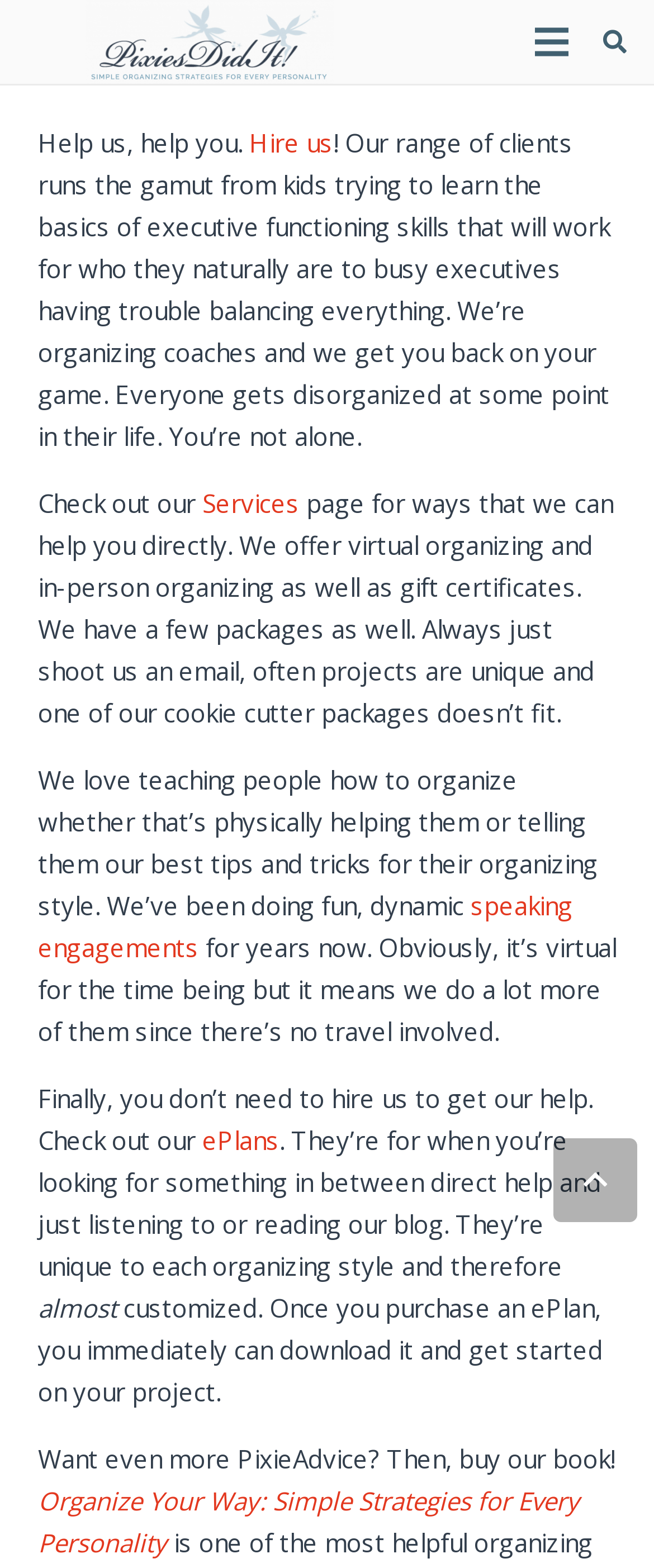What type of clients do they work with? Look at the image and give a one-word or short phrase answer.

Kids and busy executives